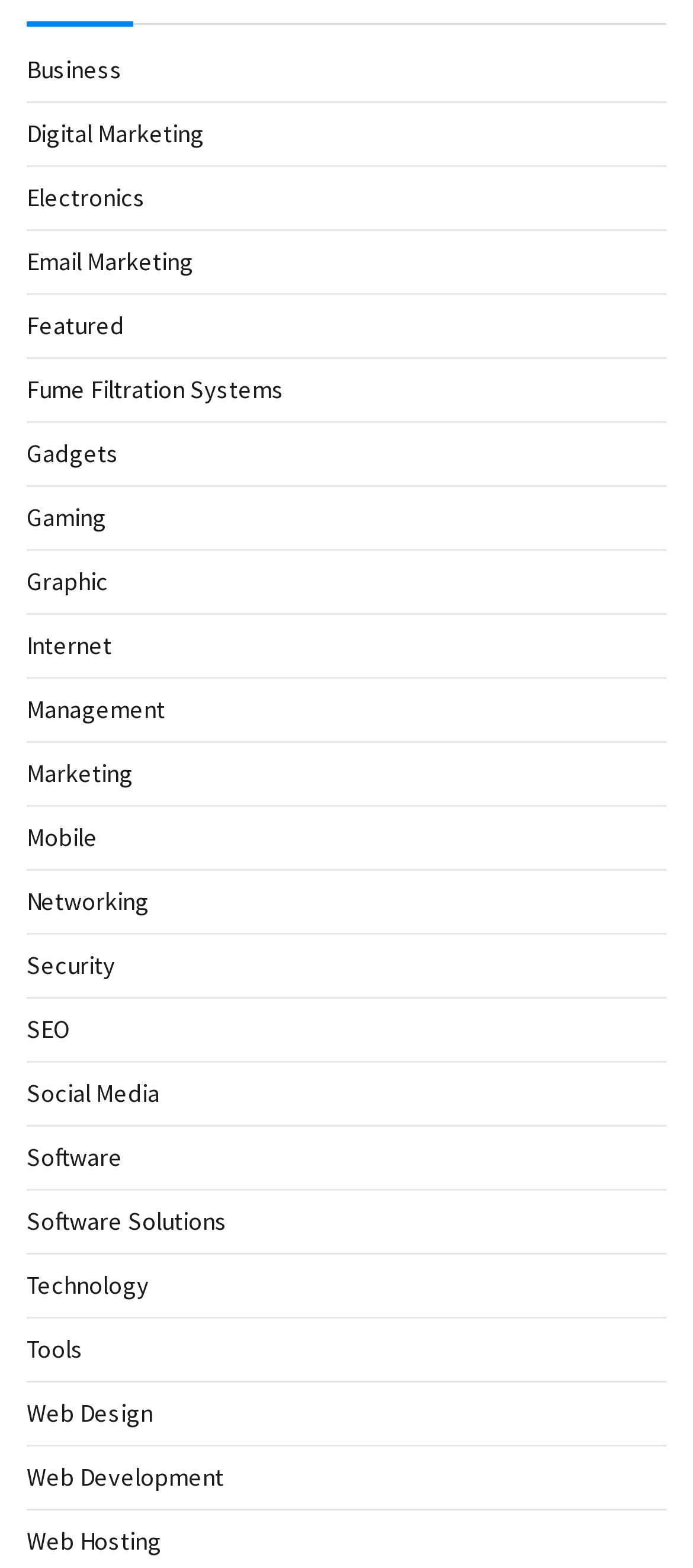Determine the bounding box coordinates of the area to click in order to meet this instruction: "Visit Web Hosting".

[0.038, 0.973, 0.233, 0.993]